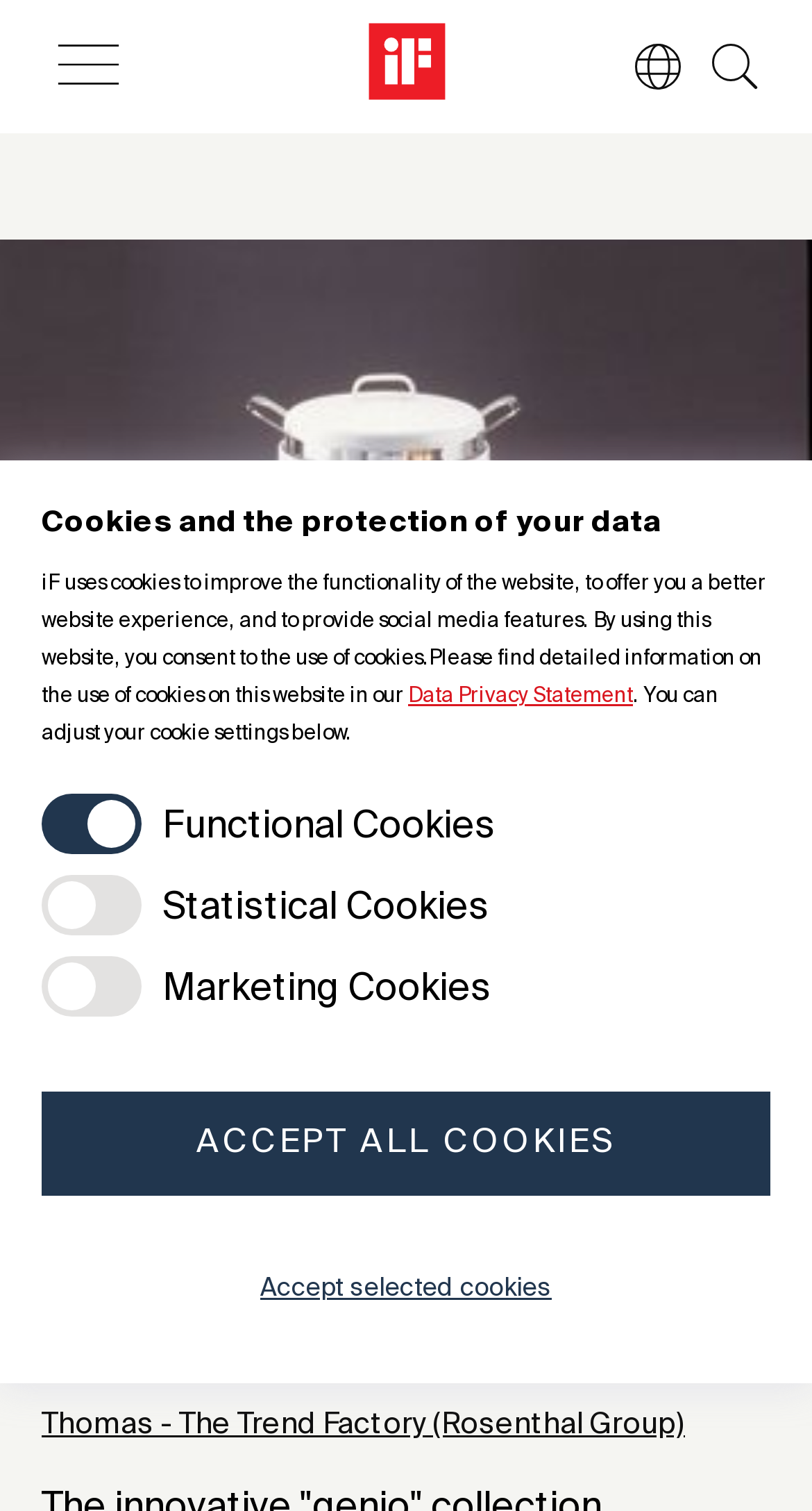Identify and extract the main heading of the webpage.

"genio" von Thomas